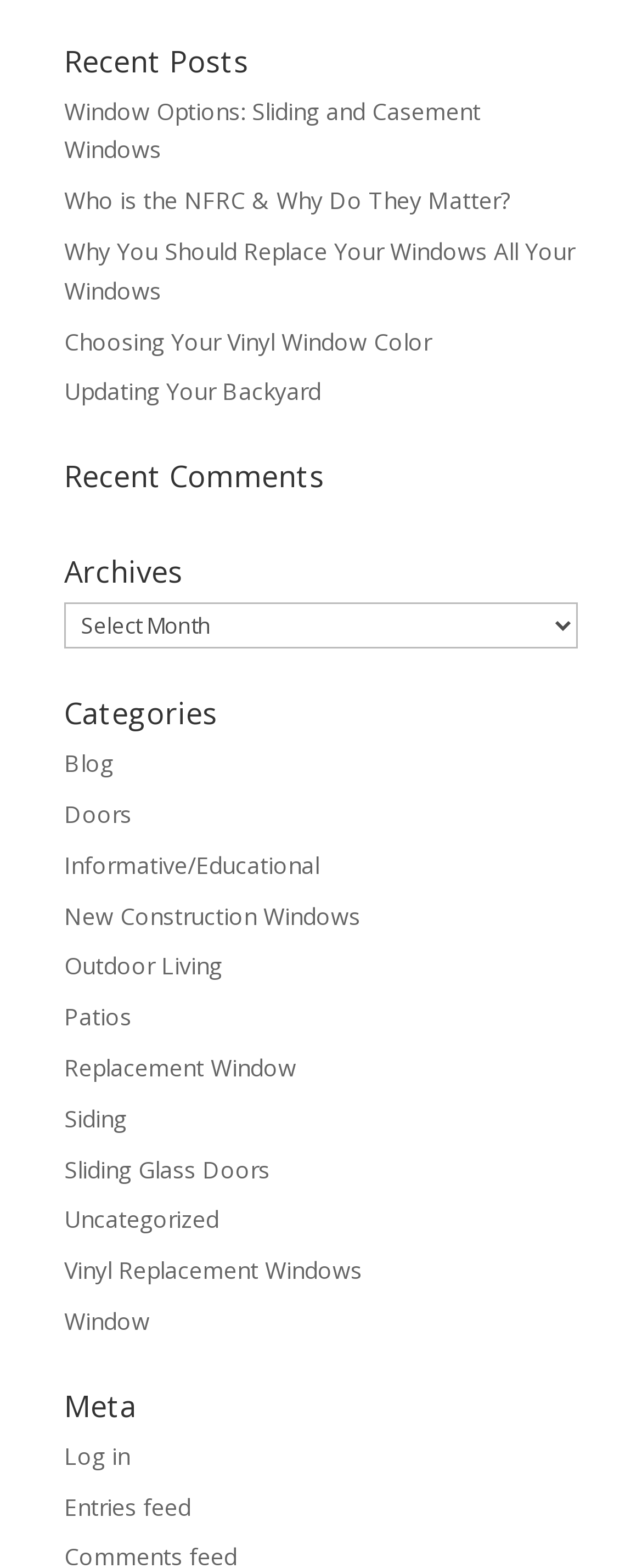Please determine the bounding box coordinates of the section I need to click to accomplish this instruction: "Read about window options".

[0.1, 0.06, 0.749, 0.105]